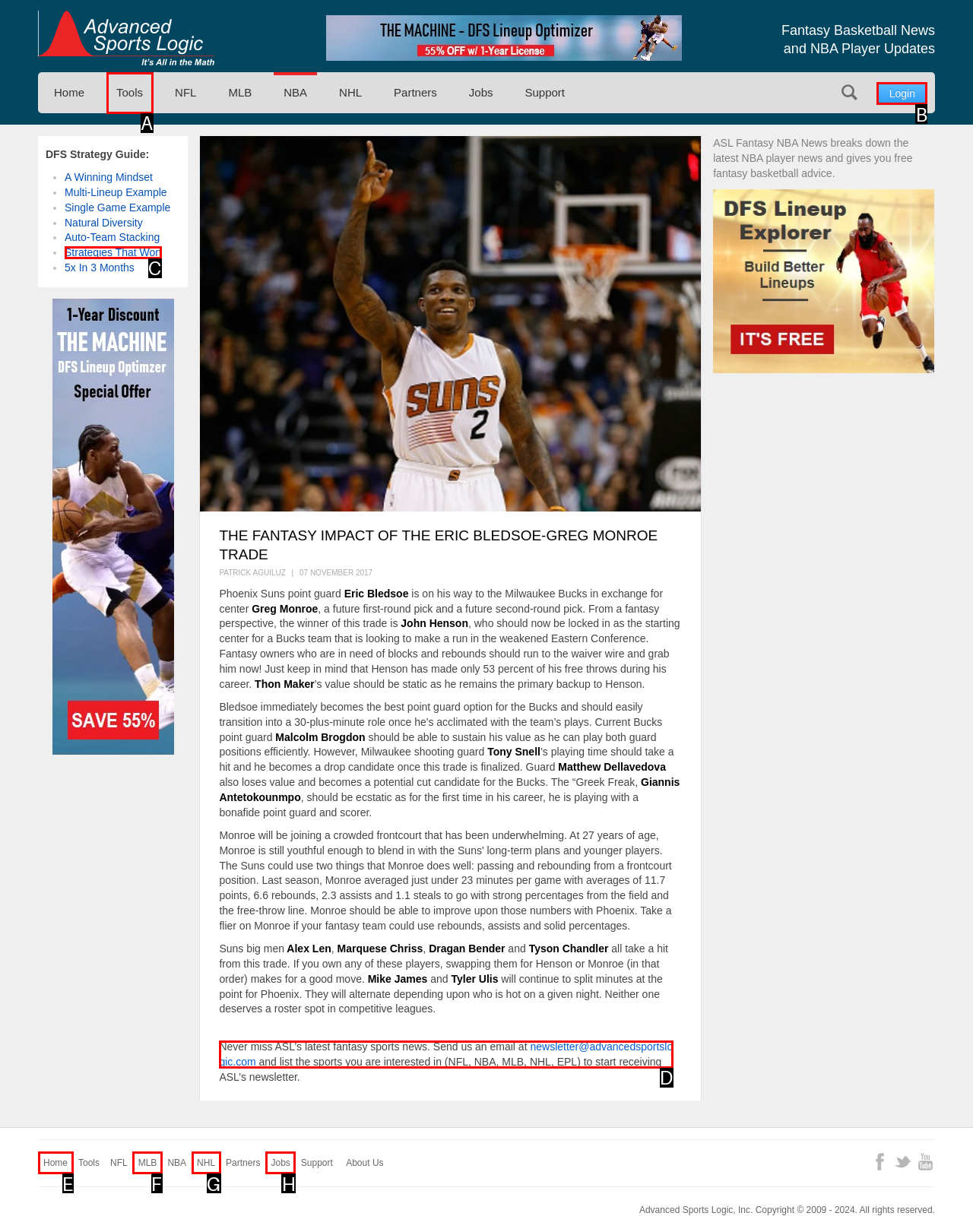Which choice should you pick to execute the task: Click on the 'Login' link
Respond with the letter associated with the correct option only.

B